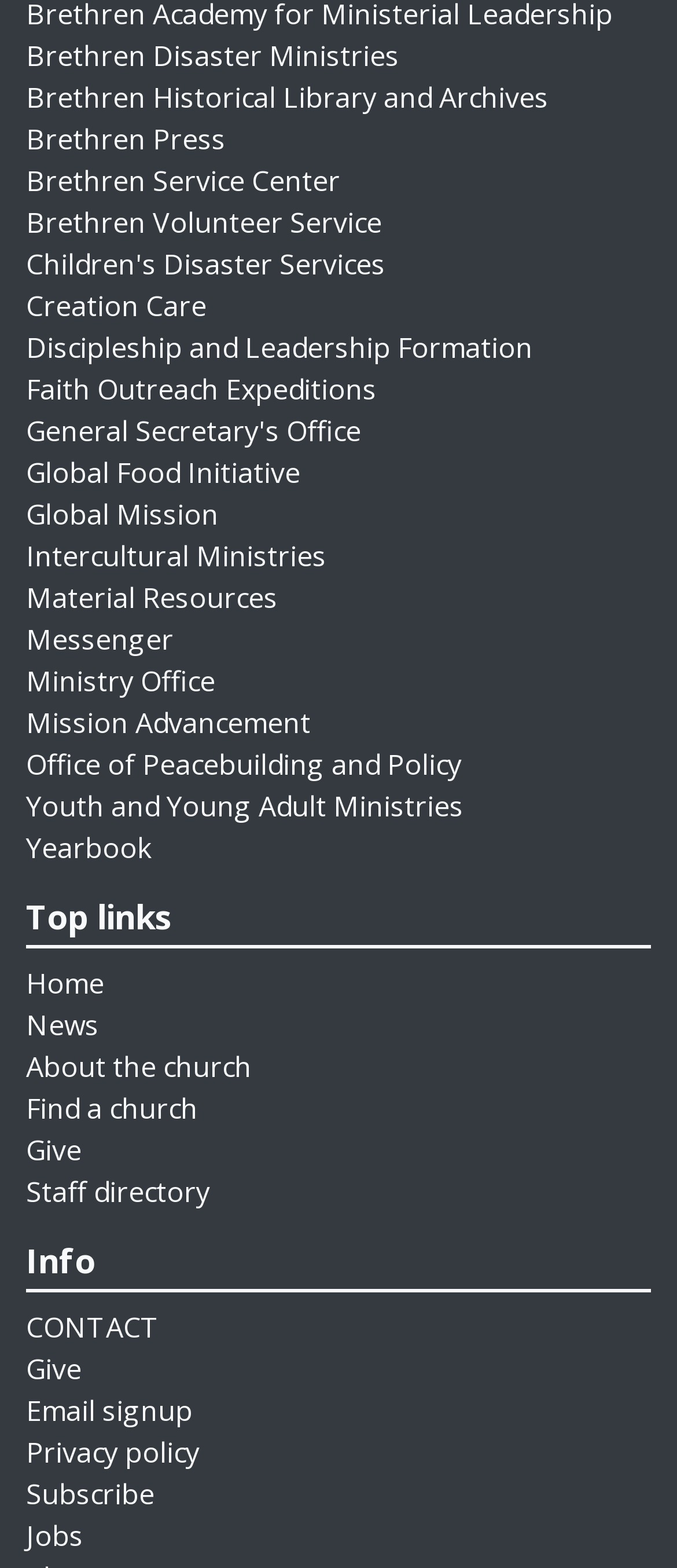How many headings are present on the webpage?
Look at the image and answer the question with a single word or phrase.

2